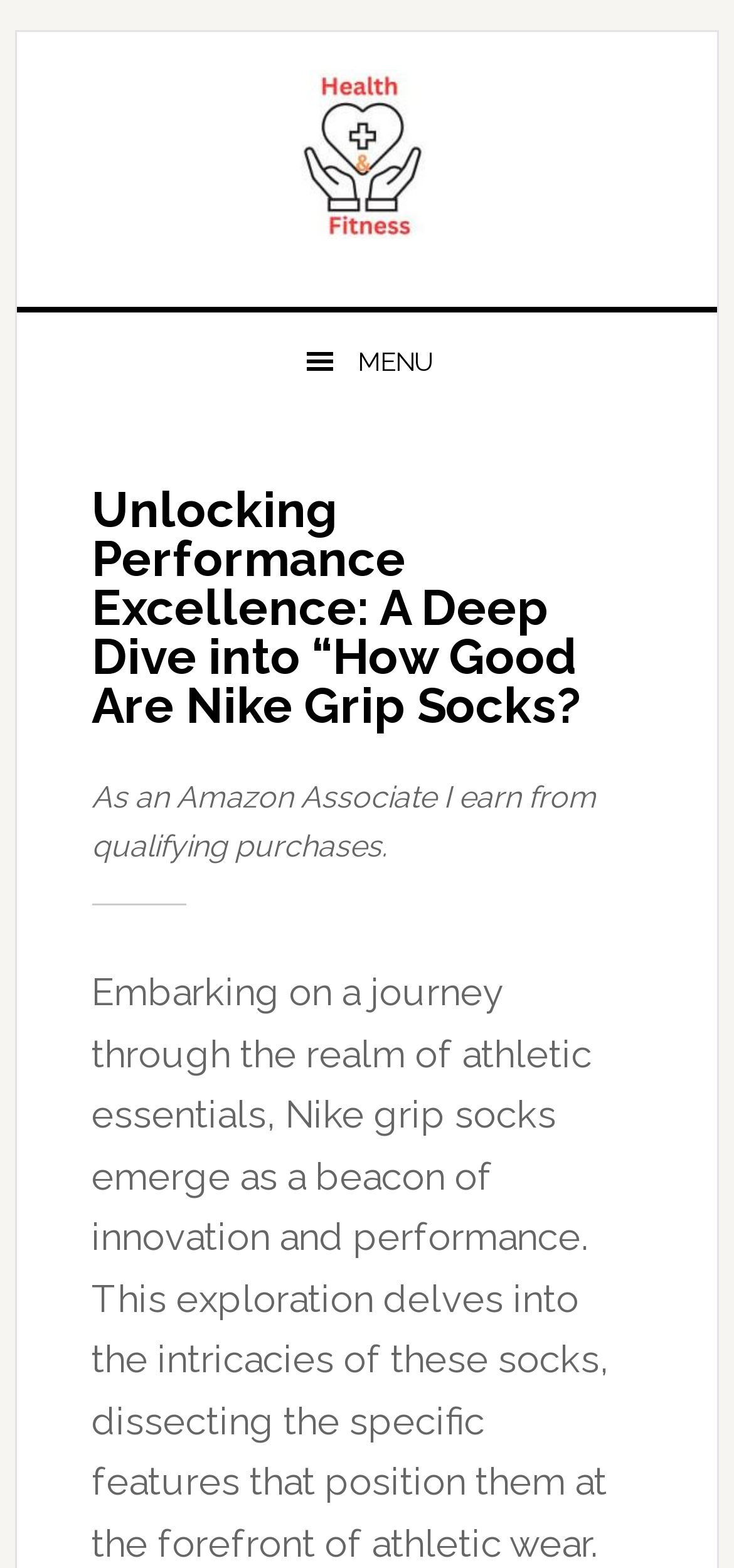From the webpage screenshot, predict the bounding box coordinates (top-left x, top-left y, bottom-right x, bottom-right y) for the UI element described here: Menu

[0.023, 0.199, 0.977, 0.262]